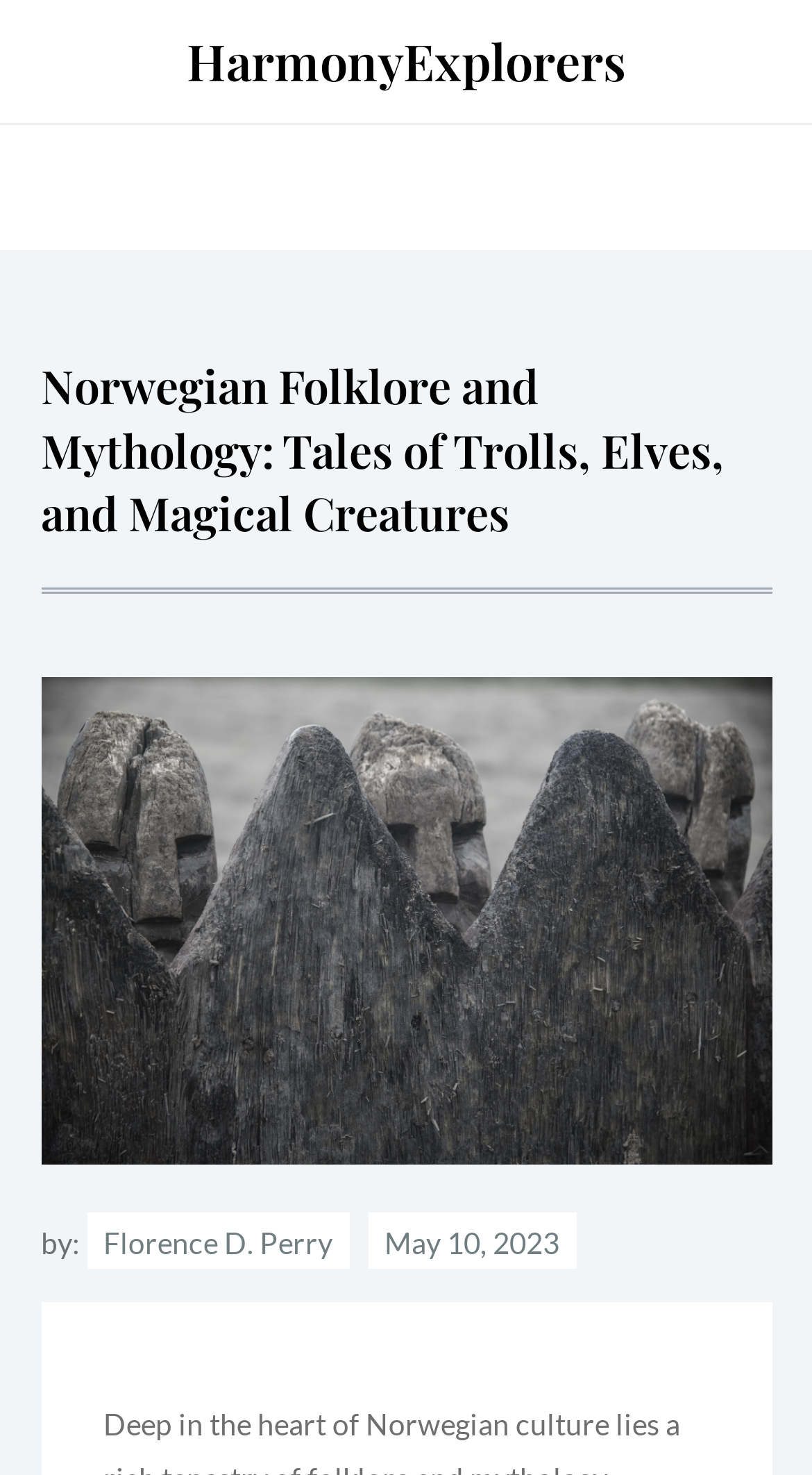Explain in detail what you observe on this webpage.

The webpage is about Norwegian Folklore and Mythology, specifically exploring tales of trolls, elves, and magical creatures. At the top left of the page, there is a link to "HarmonyExplorers". Below it, a button with a primary menu is located, which is not expanded by default. 

The main content of the page is headed by a title "Norwegian Folklore and Mythology: Tales of Trolls, Elves, and Magical Creatures", which is positioned at the top center of the page. 

Below the title, there is an image, likely an illustration related to the topic, taking up most of the width of the page. 

At the bottom left of the page, there is a byline "by:" followed by a link to the author's name, "Florence D. Perry". To the right of the author's name, there is a link to the publication date, "May 10, 2023", which also contains a time element.